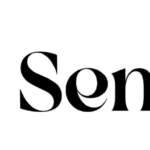Please reply to the following question with a single word or a short phrase:
What type of projects is the font ideal for?

Creative projects